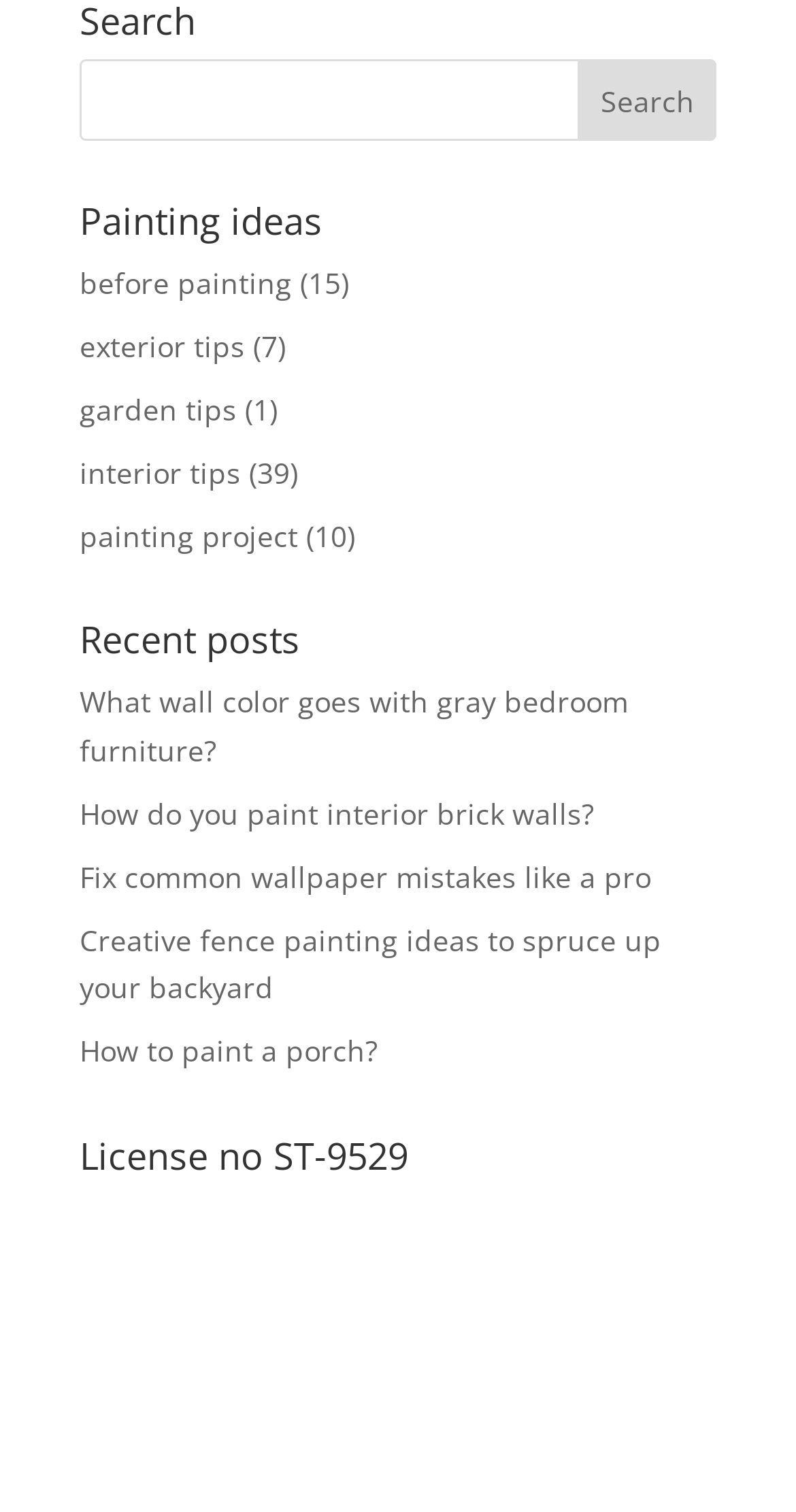How many links are under 'Painting ideas'?
Using the image, answer in one word or phrase.

5